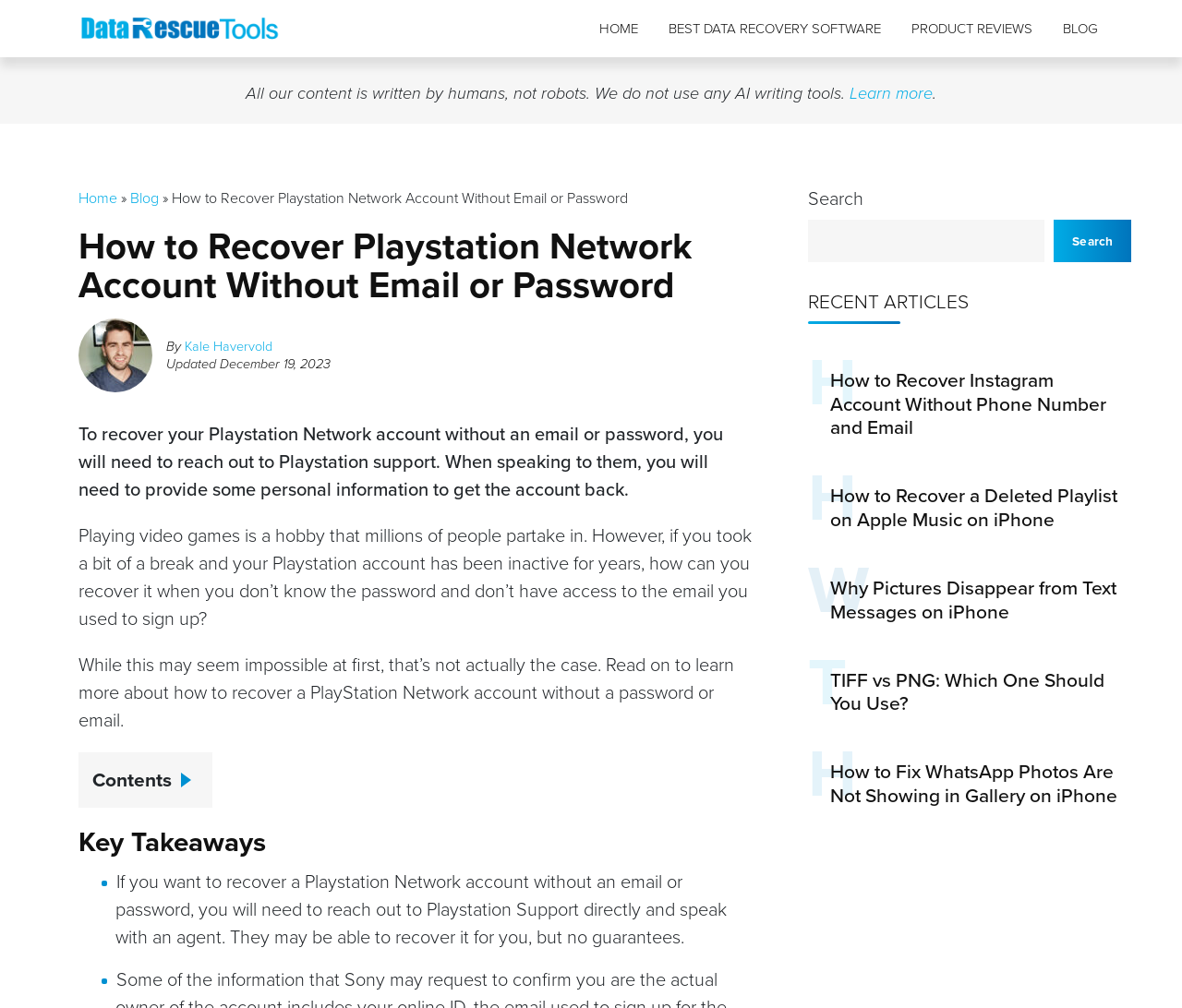Locate the UI element that matches the description Blog in the webpage screenshot. Return the bounding box coordinates in the format (top-left x, top-left y, bottom-right x, bottom-right y), with values ranging from 0 to 1.

[0.11, 0.186, 0.134, 0.207]